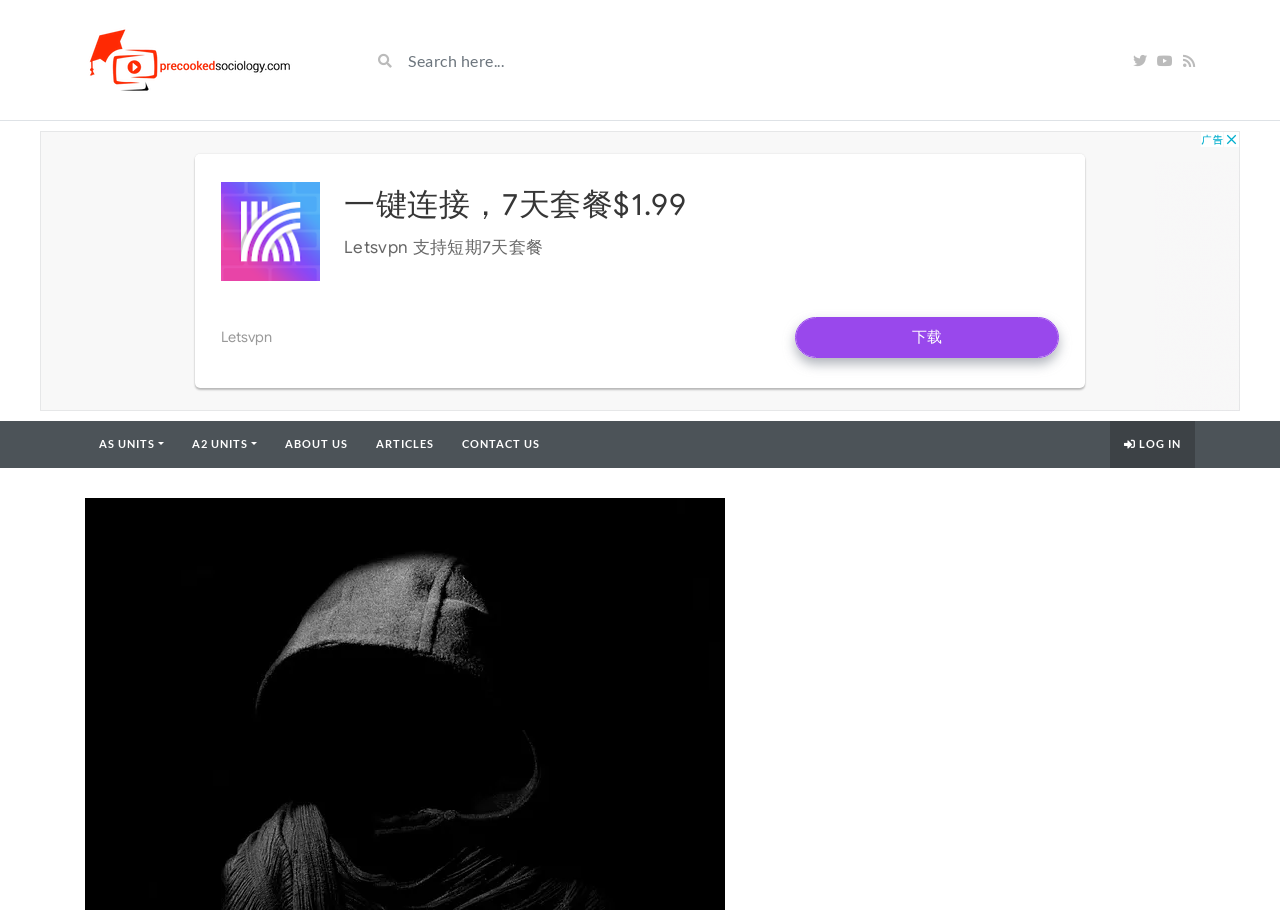Please specify the coordinates of the bounding box for the element that should be clicked to carry out this instruction: "Visit Flipped Learning Resources for Sociology A Level Courses". The coordinates must be four float numbers between 0 and 1, formatted as [left, top, right, bottom].

[0.066, 0.016, 0.23, 0.115]